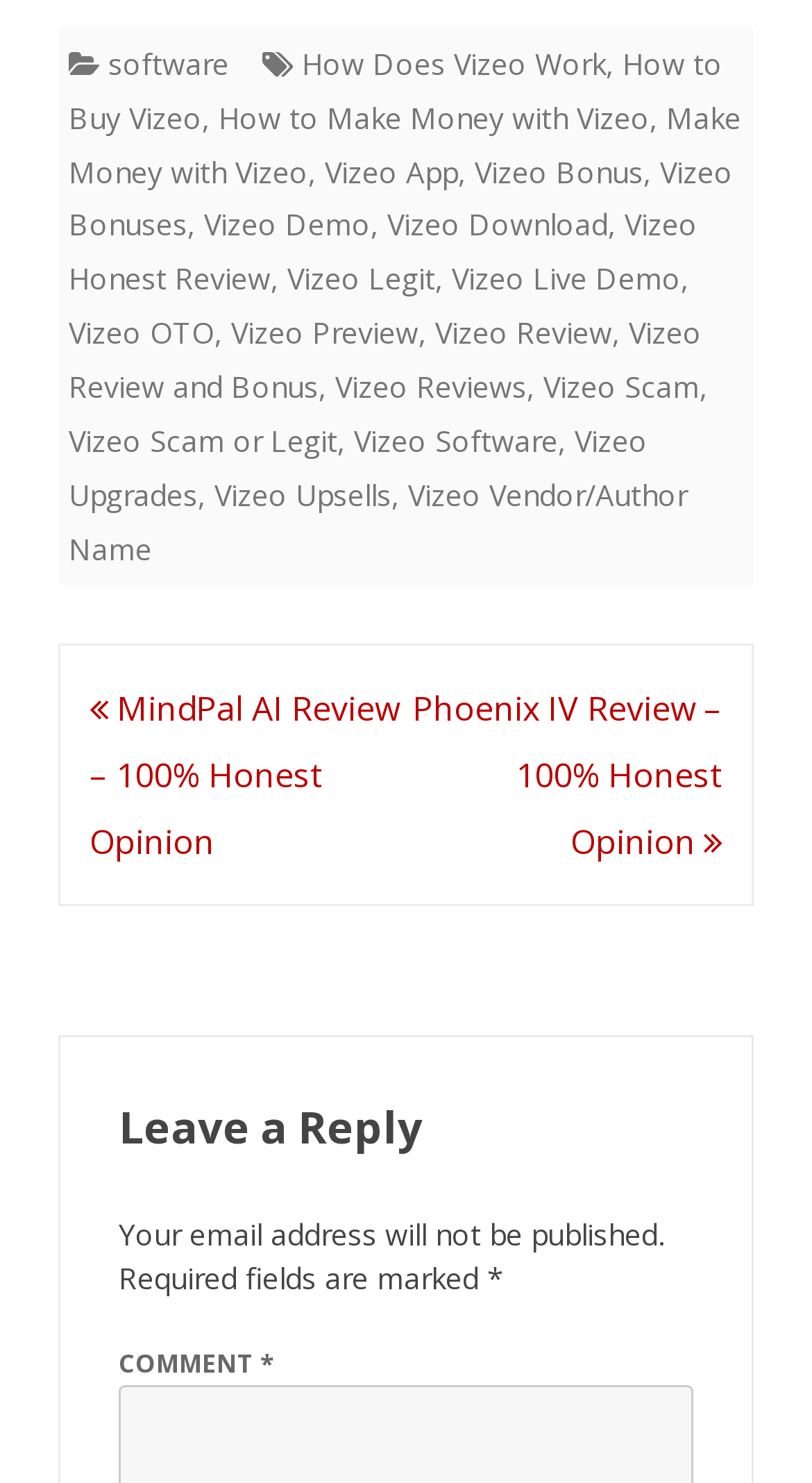Can you pinpoint the bounding box coordinates for the clickable element required for this instruction: "Leave a reply"? The coordinates should be four float numbers between 0 and 1, i.e., [left, top, right, bottom].

[0.146, 0.739, 0.854, 0.784]